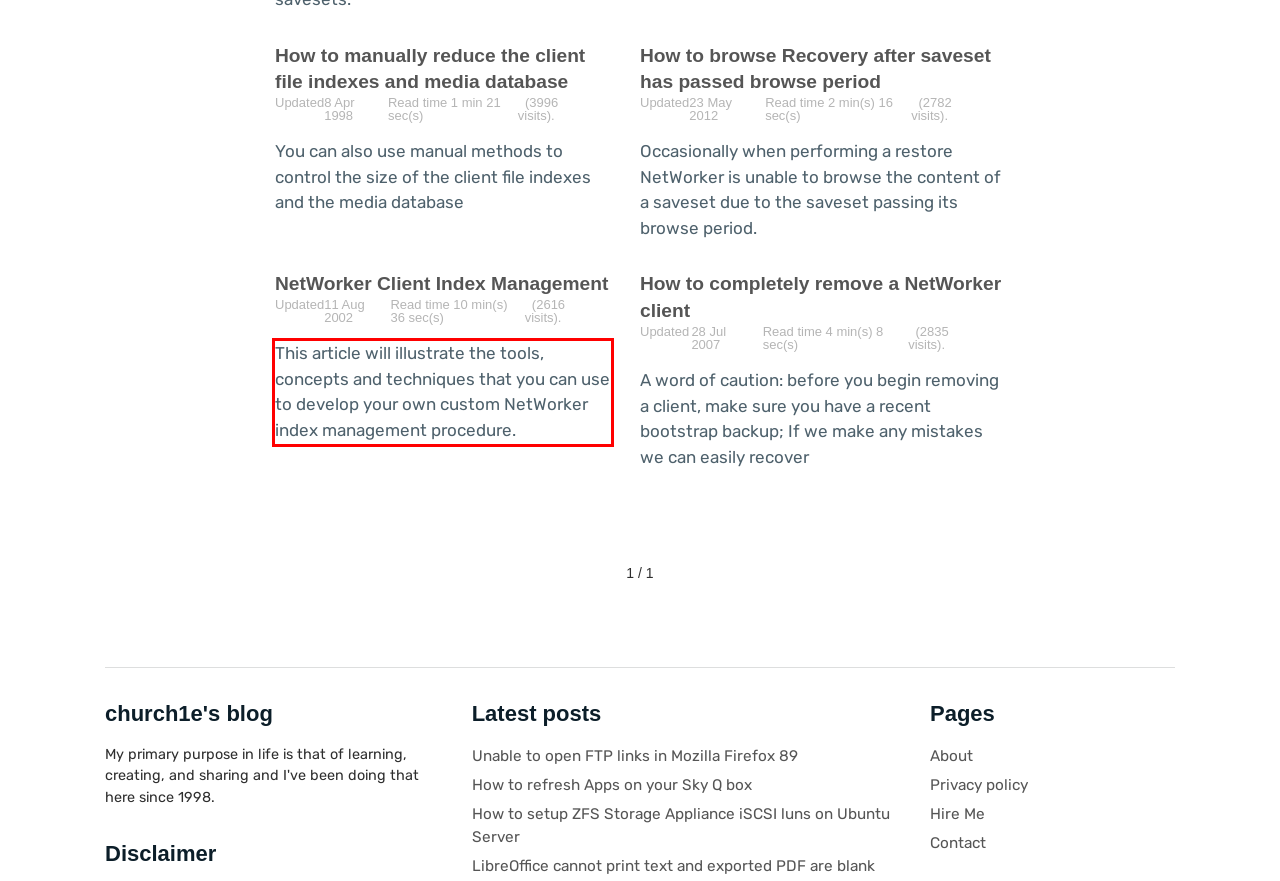You have a screenshot of a webpage with a red bounding box. Identify and extract the text content located inside the red bounding box.

This article will illustrate the tools, concepts and techniques that you can use to develop your own custom NetWorker index management procedure.